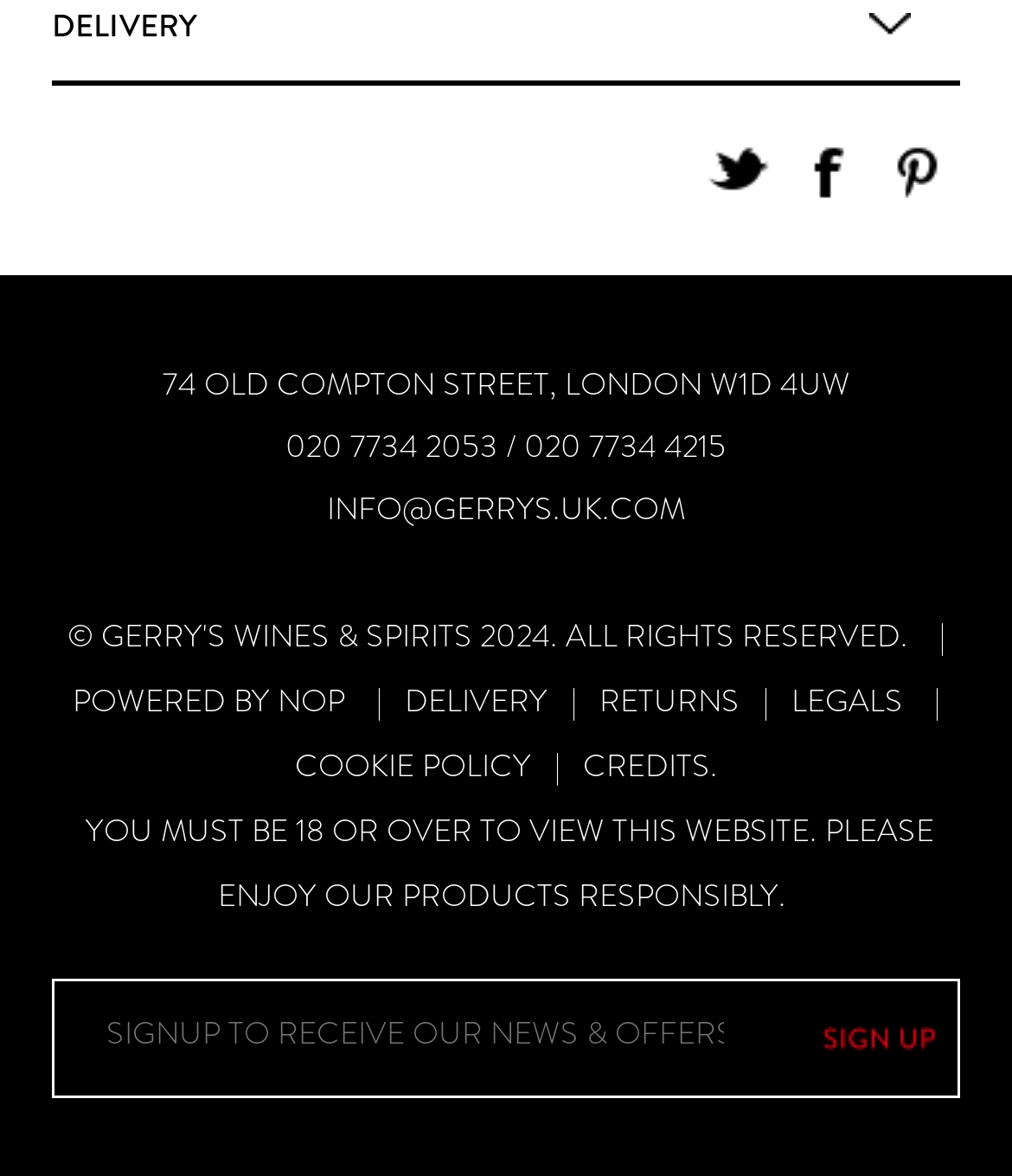Indicate the bounding box coordinates of the element that needs to be clicked to satisfy the following instruction: "Enter name". The coordinates should be four float numbers between 0 and 1, i.e., [left, top, right, bottom].

None